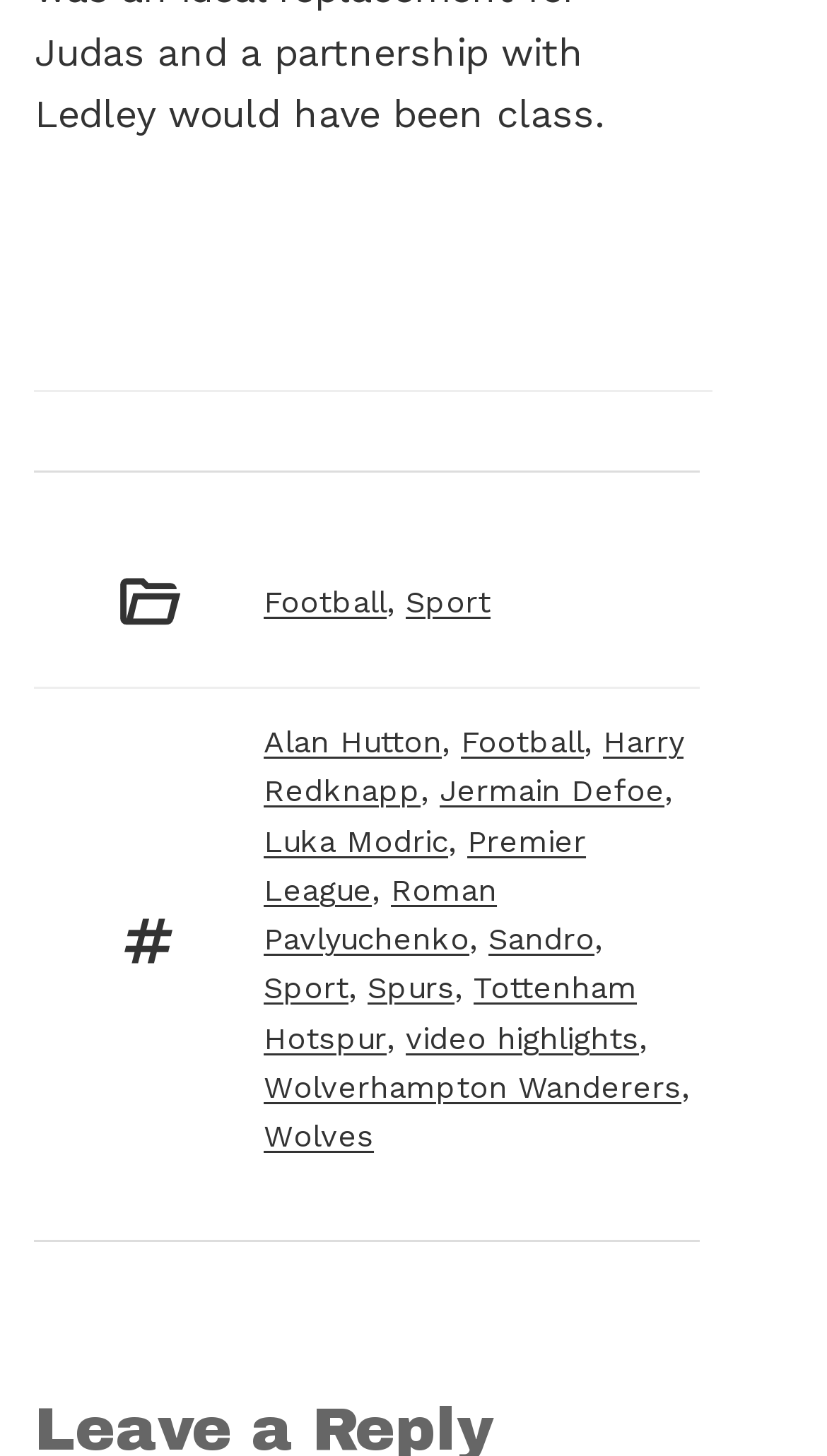Utilize the information from the image to answer the question in detail:
How many commas are present in the 'Tags' section?

The 'Tags' section contains several tags separated by commas. By counting the commas, we can determine that there are 7 commas present in the section.